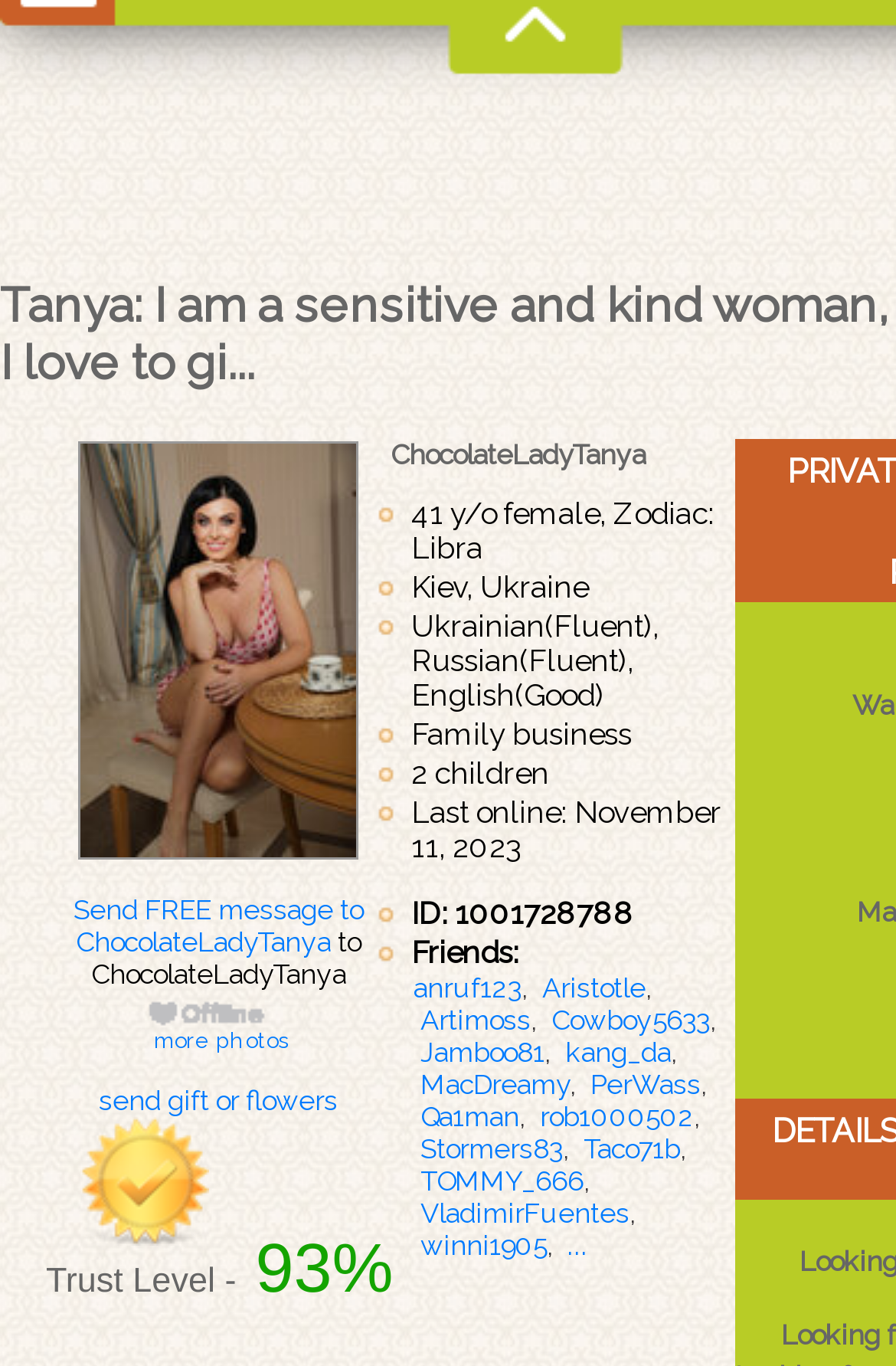Find the bounding box coordinates for the HTML element described as: "parent_node: Trust Level - 93%". The coordinates should consist of four float values between 0 and 1, i.e., [left, top, right, bottom].

[0.09, 0.817, 0.231, 0.91]